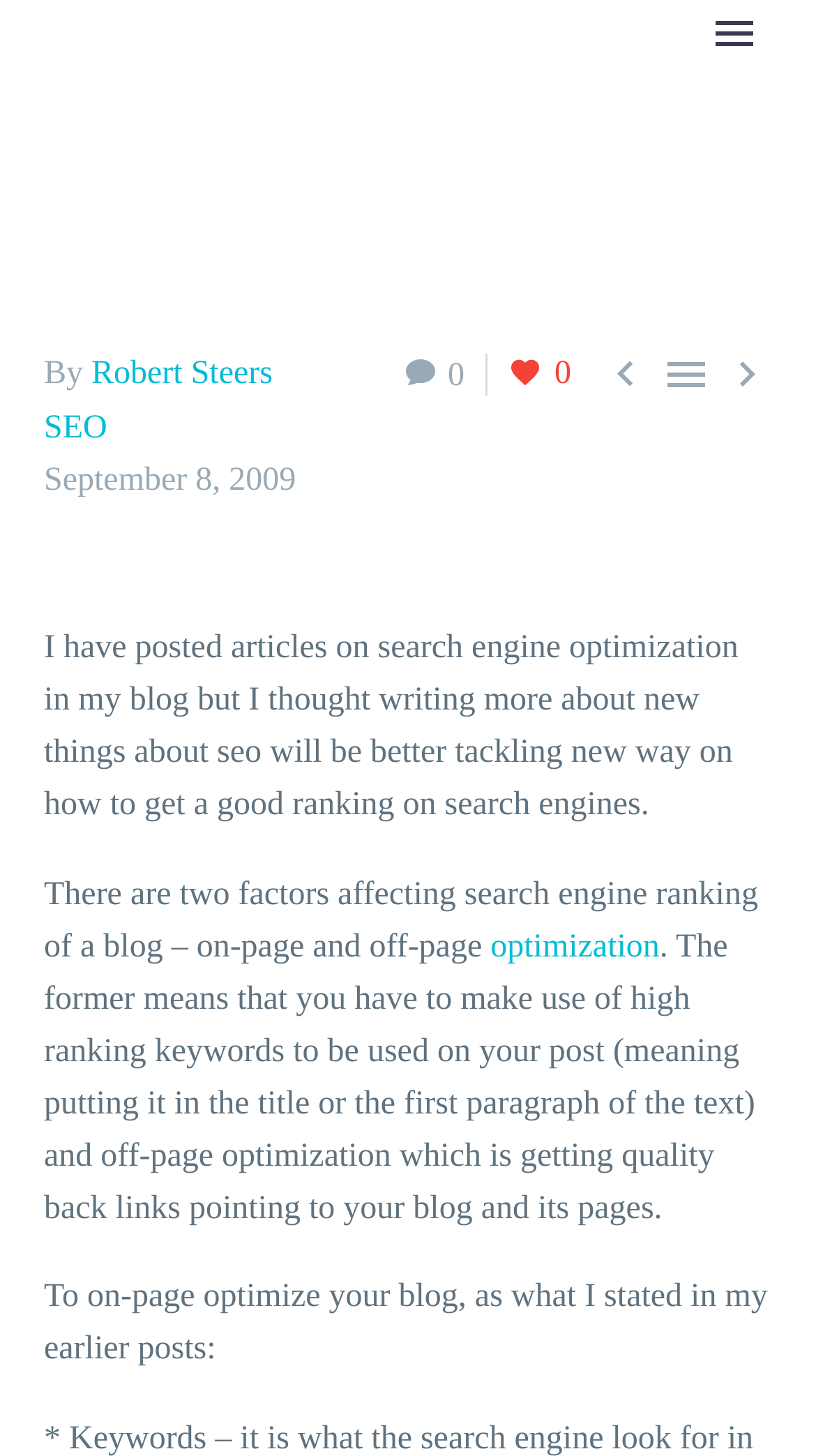Please provide a short answer using a single word or phrase for the question:
What is the date of the blog post?

September 8, 2009